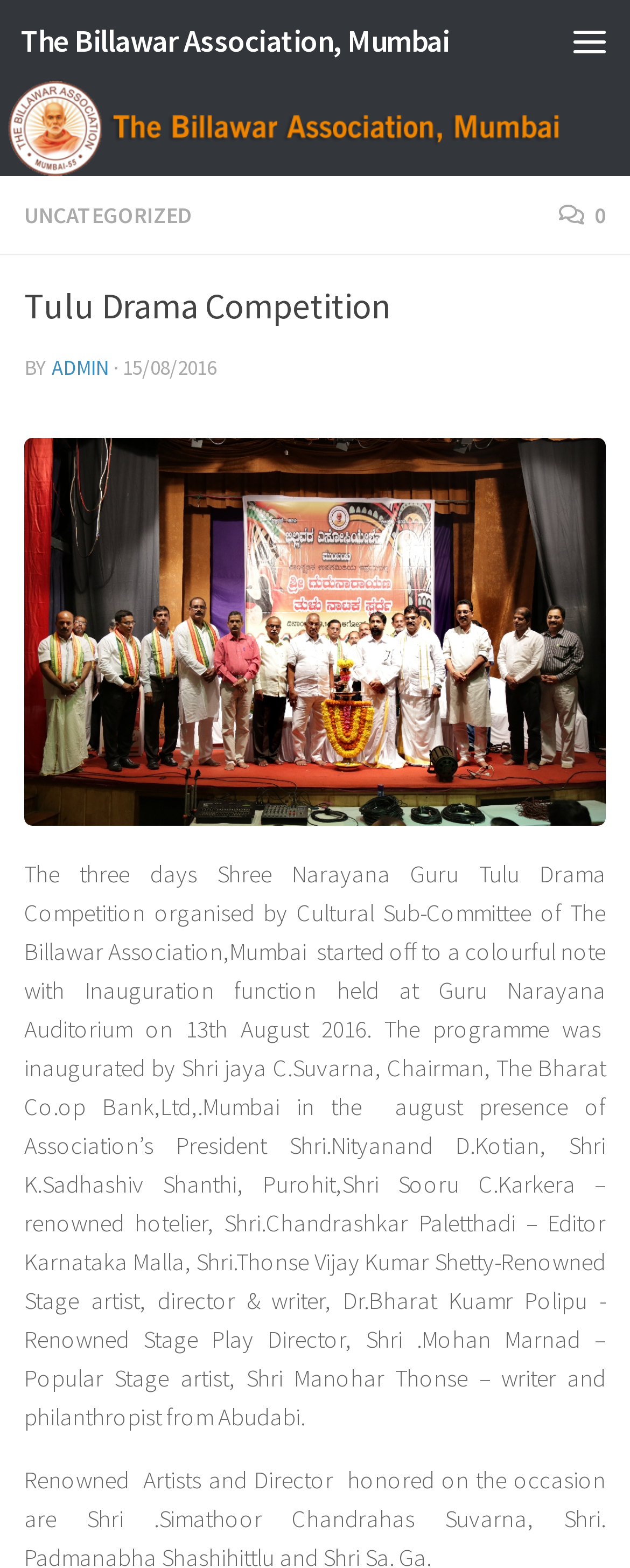Please provide a one-word or short phrase answer to the question:
What is the date of the inauguration function?

13th August 2016